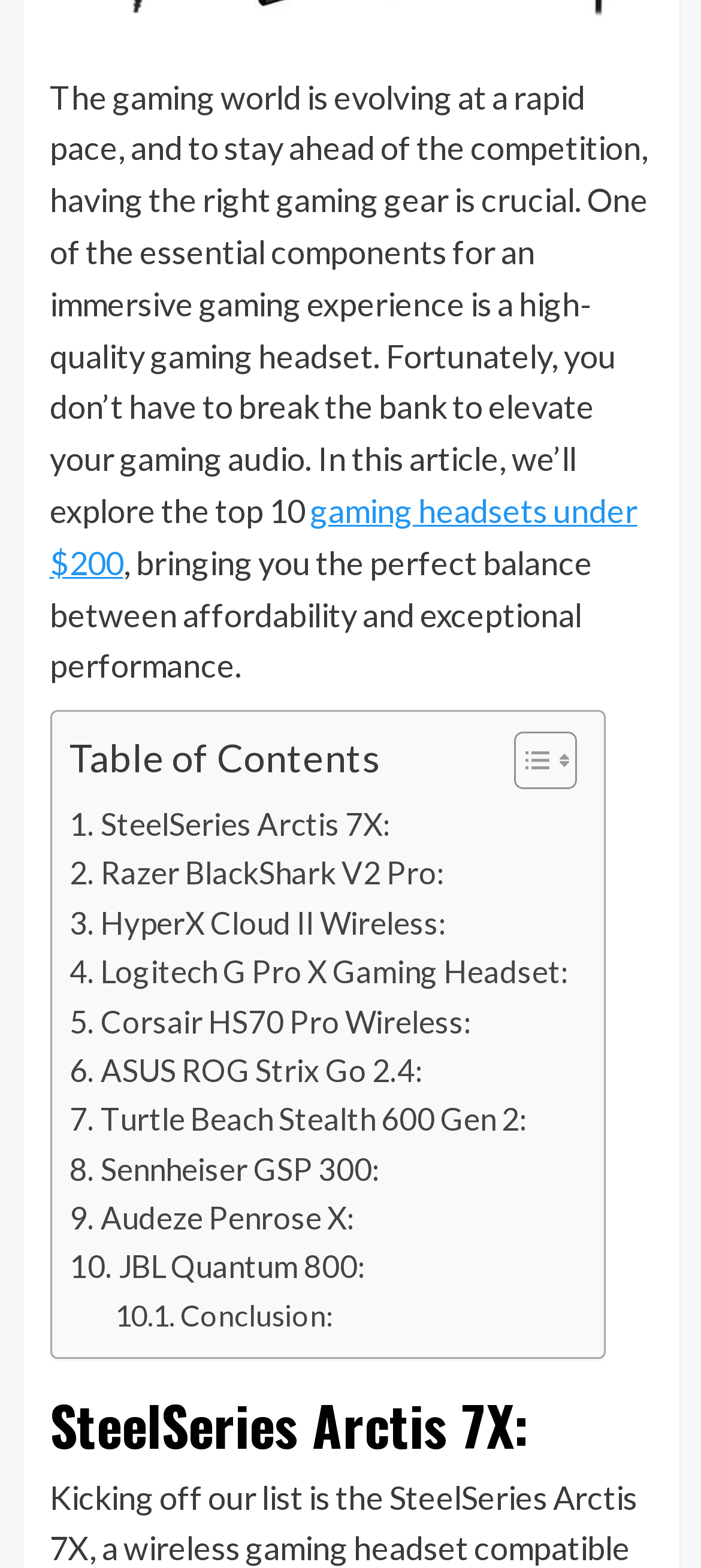How many images are in the table of contents?
Based on the visual content, answer with a single word or a brief phrase.

2